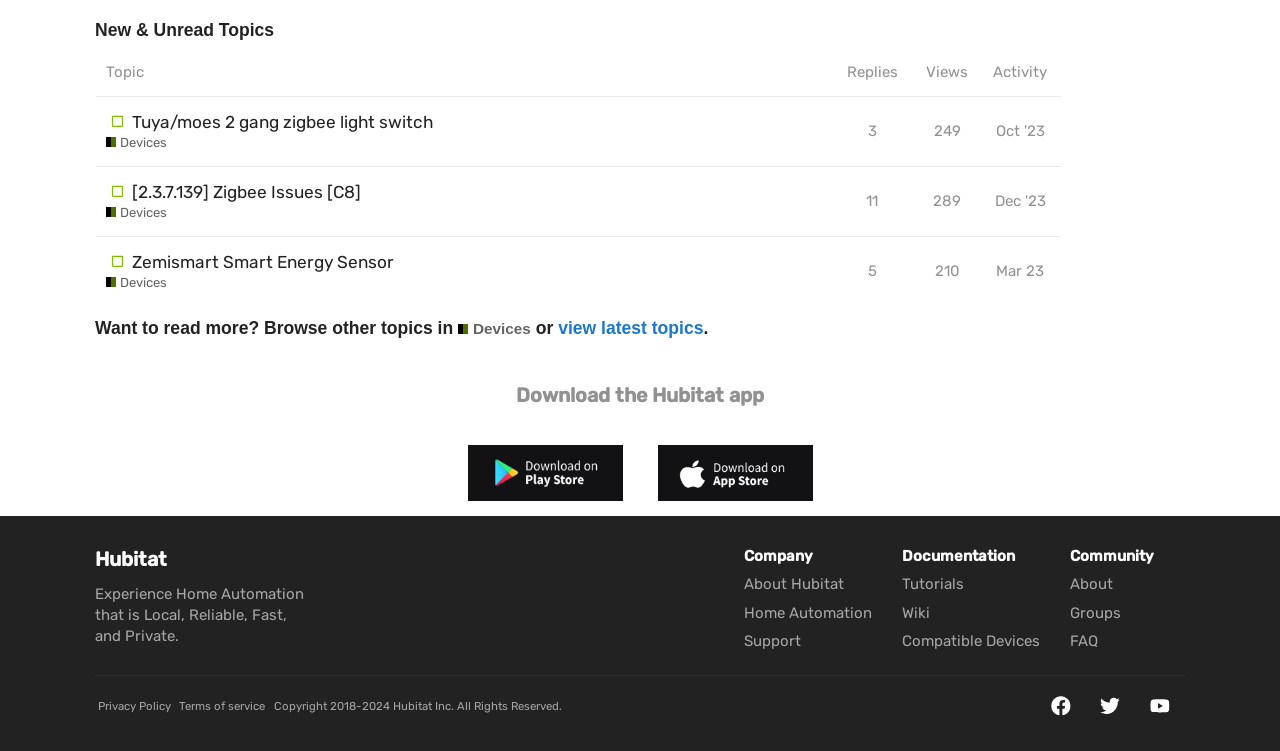What is the copyright year range mentioned on the webpage?
Craft a detailed and extensive response to the question.

I looked at the bottom of the webpage and found the copyright information which mentions the year range '2018-2024'.